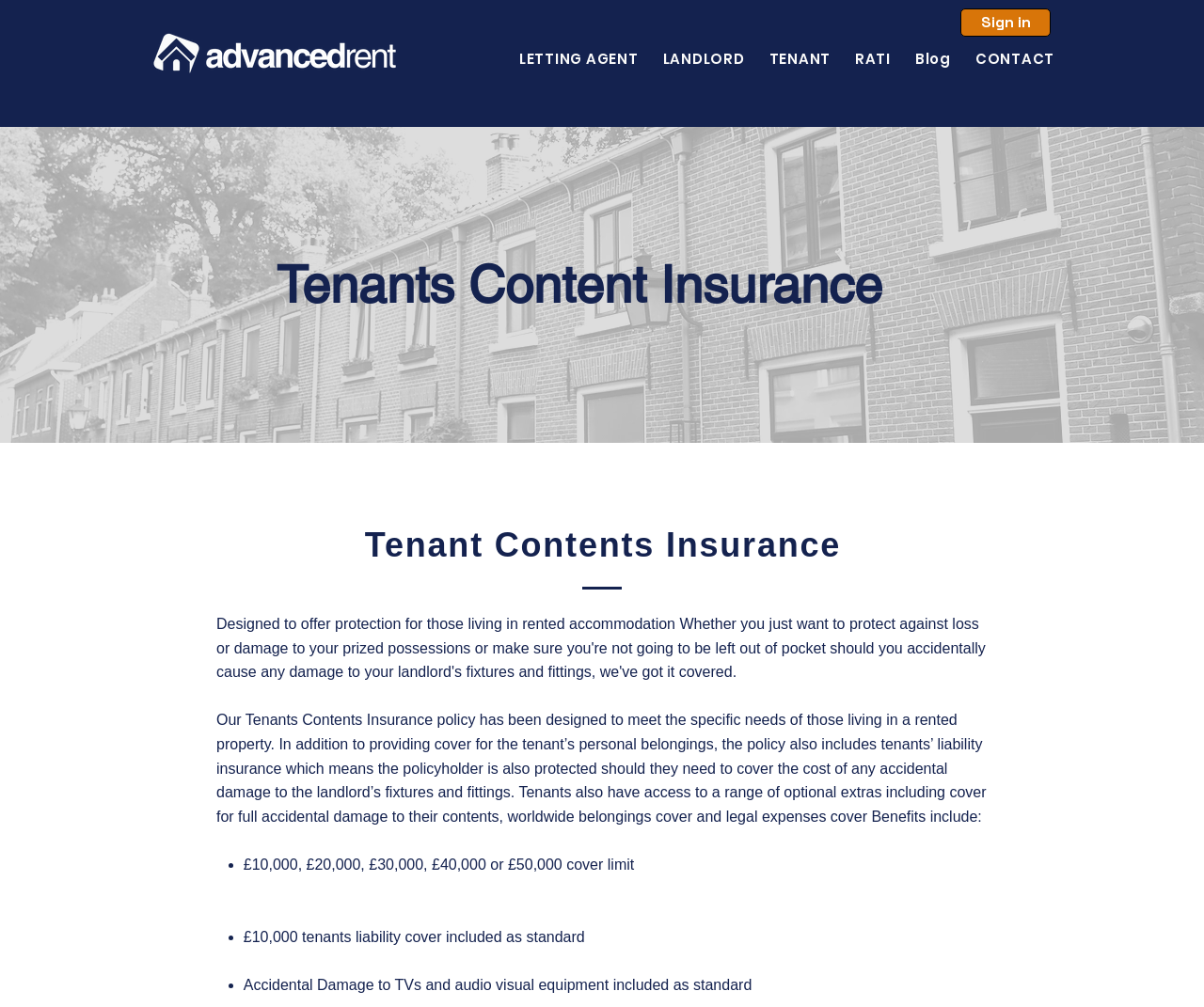Find and generate the main title of the webpage.

Tenants Content Insurance